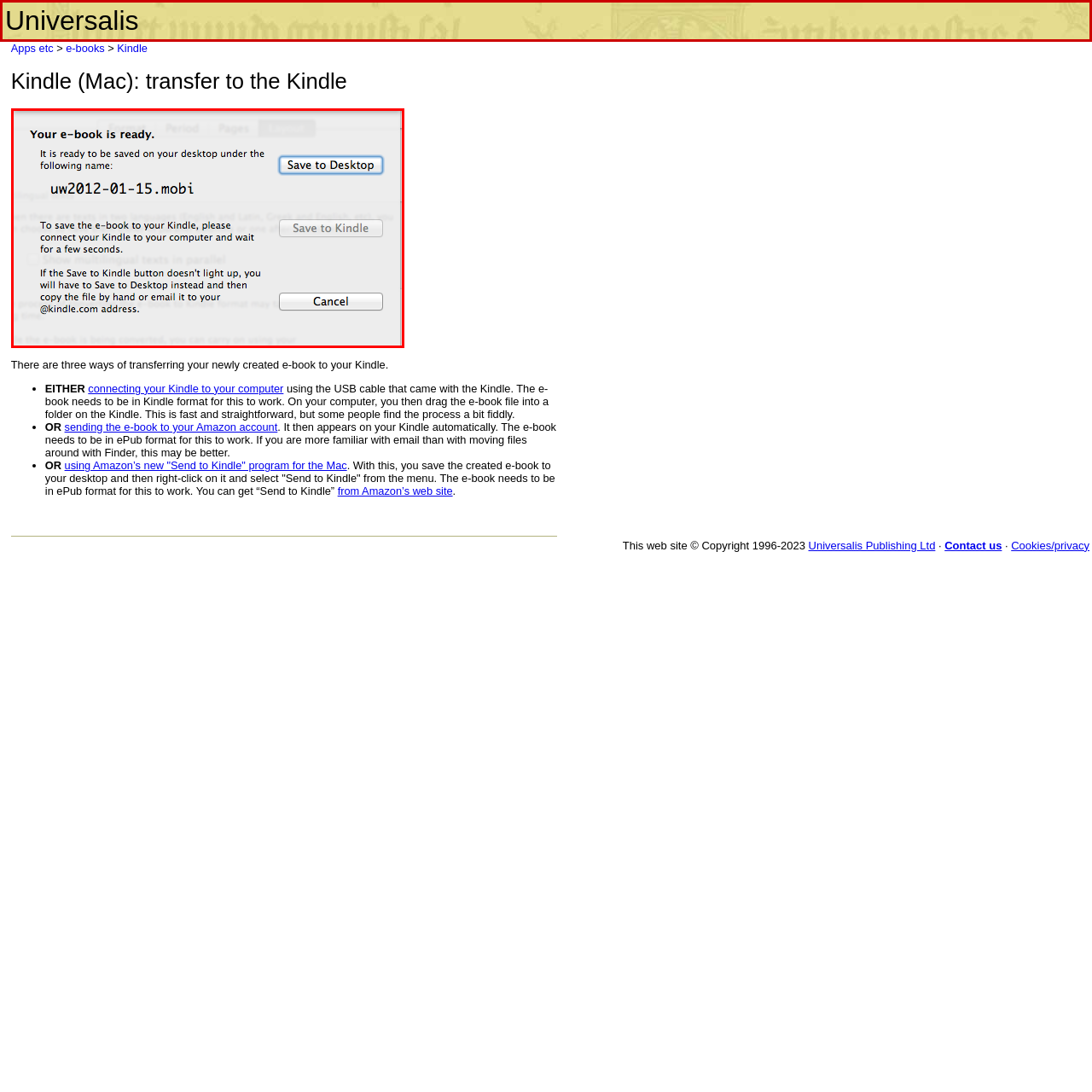What is the purpose of the 'Cancel' button?
Pay attention to the part of the image enclosed by the red bounding box and respond to the question in detail.

The 'Cancel' button is available for users who wish to exit the dialog box without taking any action, such as saving the e-book to their desktop or transferring it to their Kindle device.